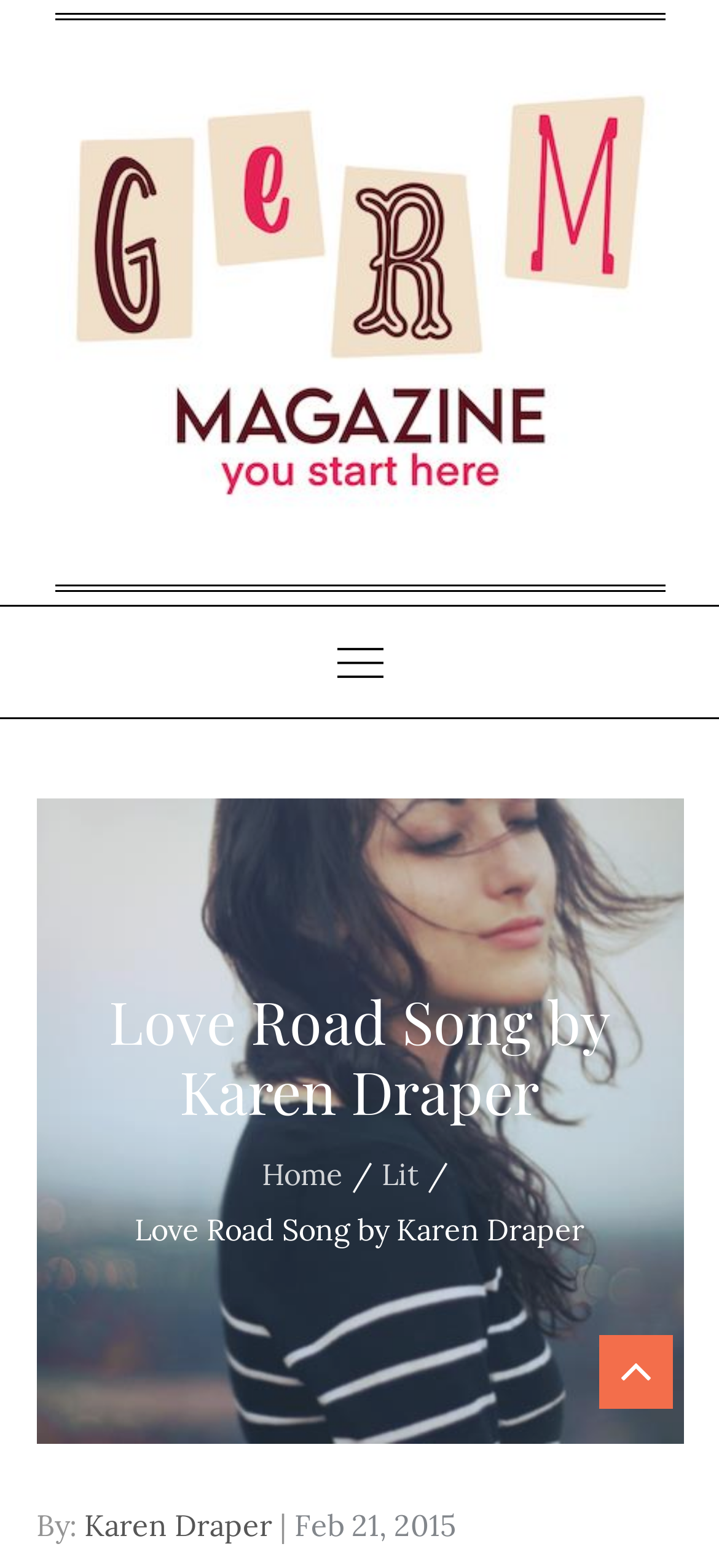Utilize the information from the image to answer the question in detail:
What is the second item in the breadcrumbs navigation?

The breadcrumbs navigation is located below the heading element, and it contains three links: 'Home', 'Lit', and 'Love Road Song by Karen Draper'. The second item in the breadcrumbs navigation is the link element 'Lit'.